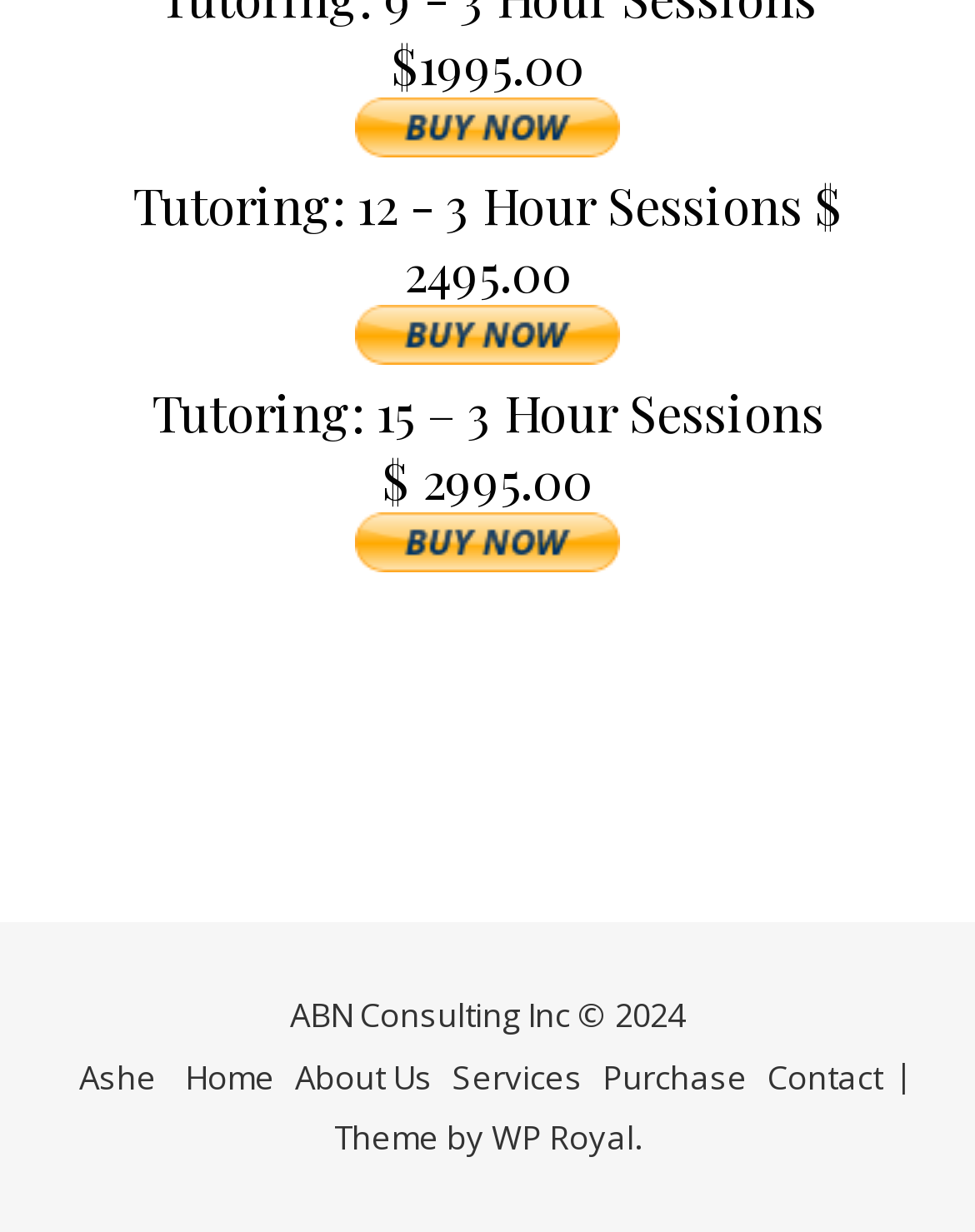How many navigation links are at the bottom of the page?
Provide an in-depth and detailed explanation in response to the question.

At the bottom of the page, there are five links: 'Home', 'About Us', 'Services', 'Purchase', and 'Contact', which are navigation links.